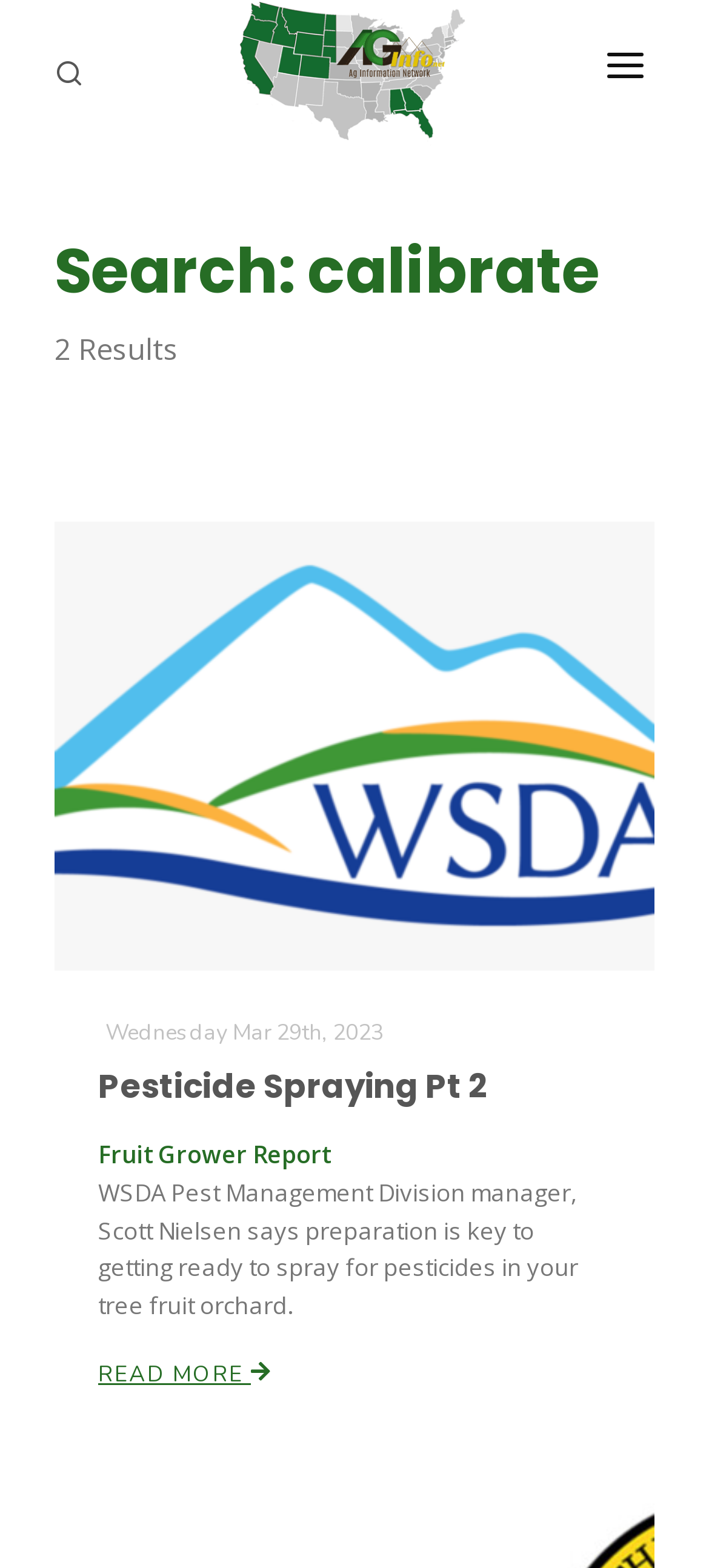What is the name of the logo?
Give a one-word or short-phrase answer derived from the screenshot.

AGInfo Logo